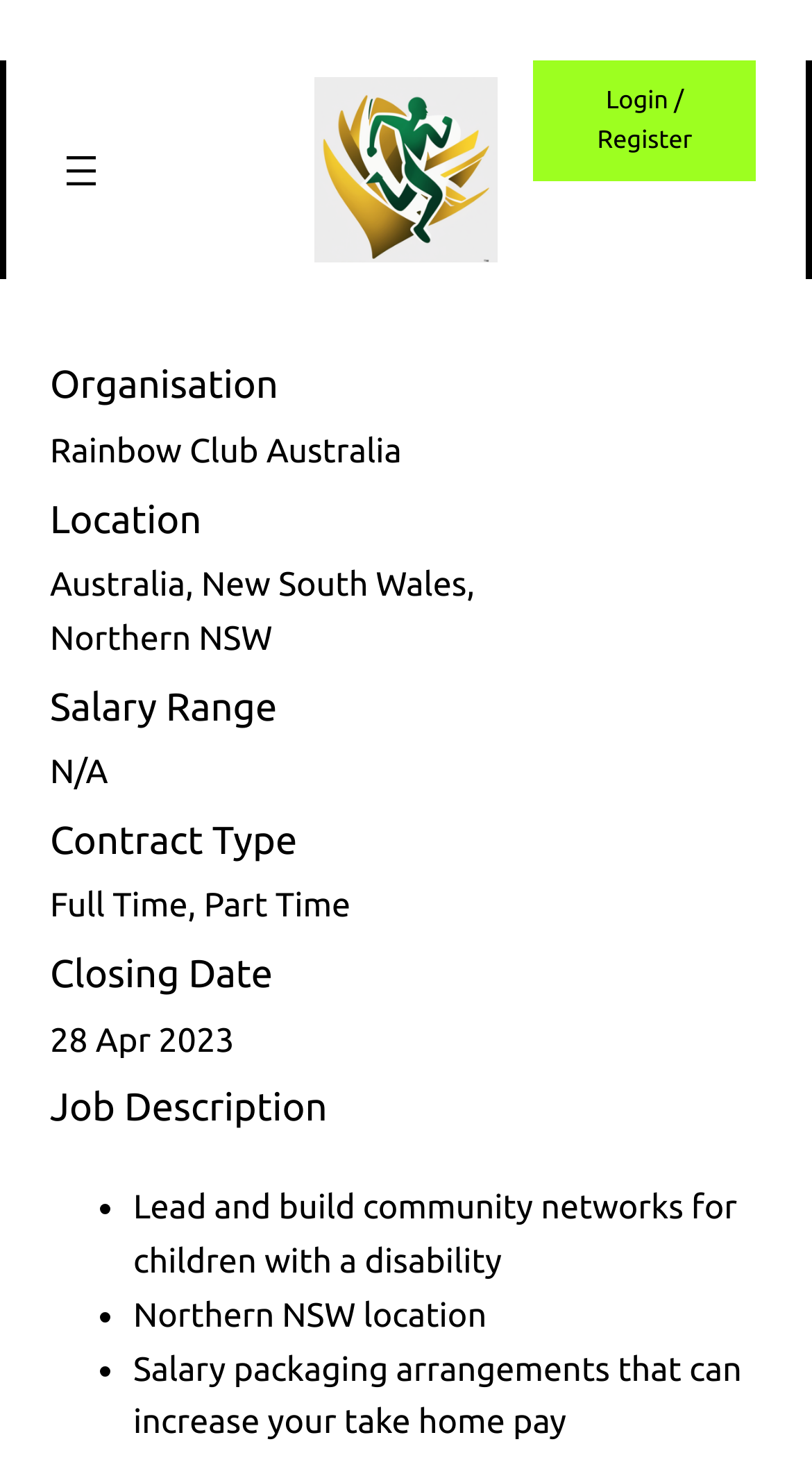What is the closing date of the job application?
Provide an in-depth answer to the question, covering all aspects.

By looking at the webpage, I can see a heading 'Closing Date' followed by the text '28 Apr 2023', which is the closing date of the job application.